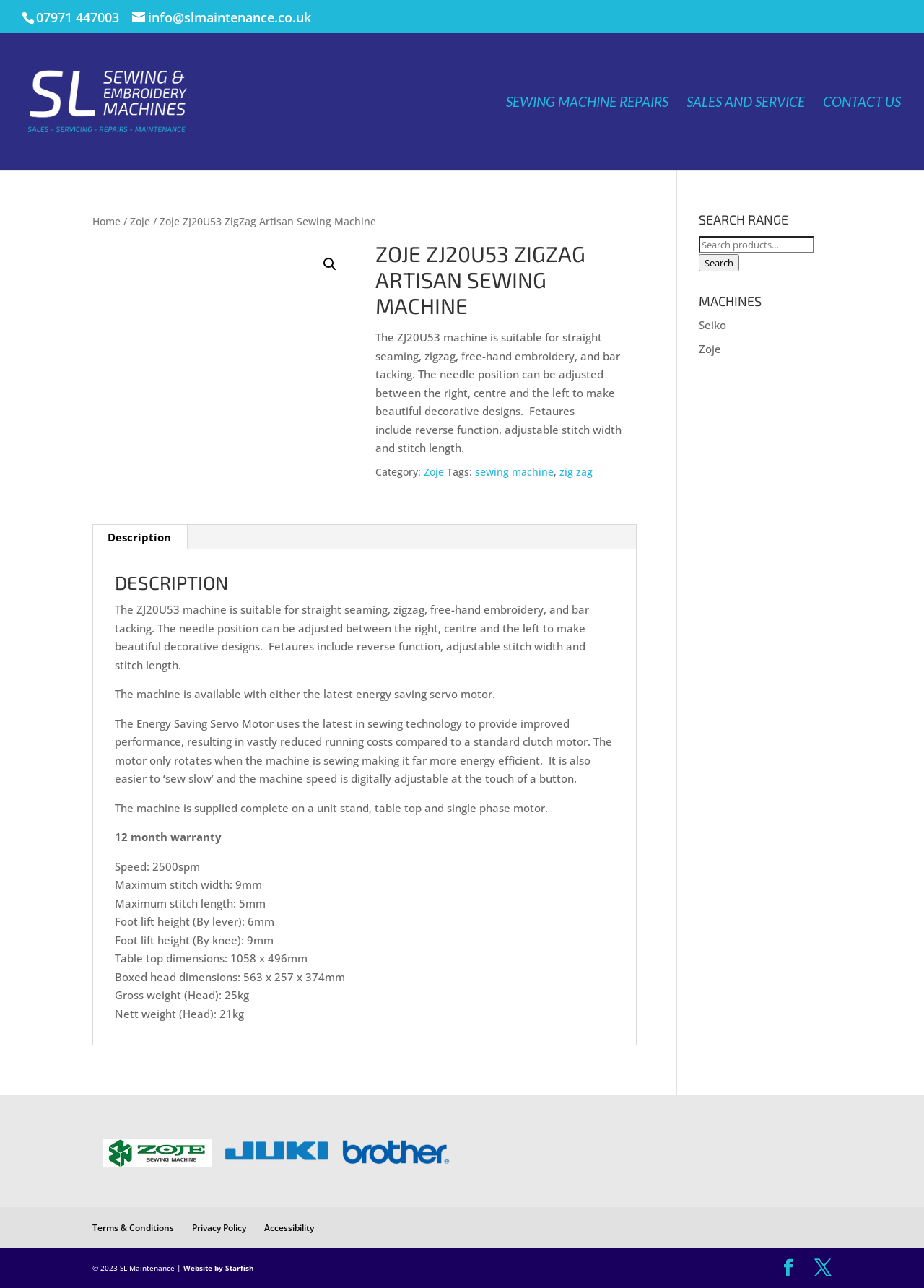What is the maximum stitch width of the machine?
Based on the visual information, provide a detailed and comprehensive answer.

The maximum stitch width of the machine can be found in the specifications section of the webpage, which lists 'Maximum stitch width: 9mm'.